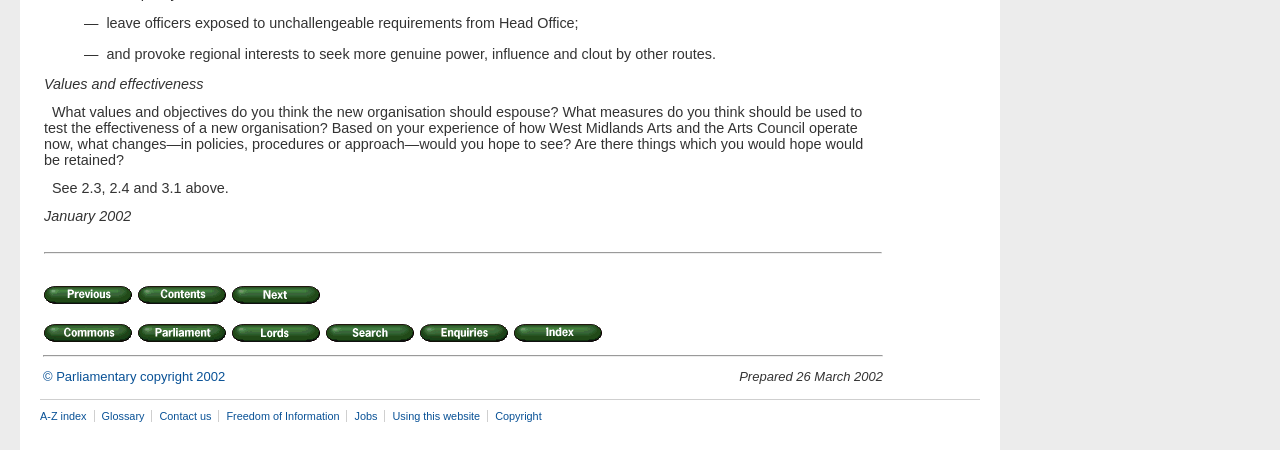Find the bounding box coordinates of the element you need to click on to perform this action: 'check copyright information'. The coordinates should be represented by four float values between 0 and 1, in the format [left, top, right, bottom].

[0.381, 0.91, 0.429, 0.937]